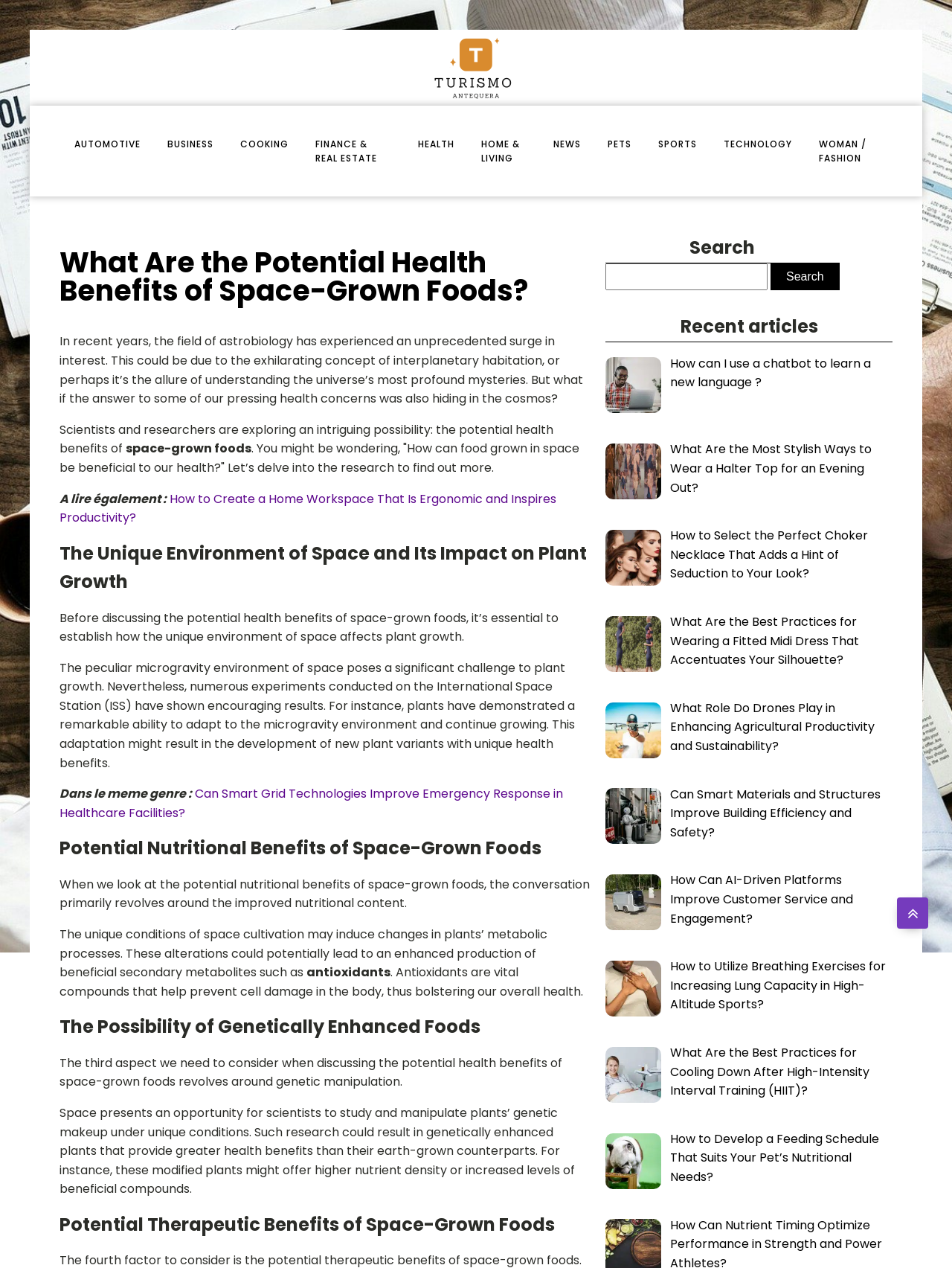Find the bounding box coordinates of the element to click in order to complete this instruction: "Search for something". The bounding box coordinates must be four float numbers between 0 and 1, denoted as [left, top, right, bottom].

[0.636, 0.208, 0.882, 0.229]